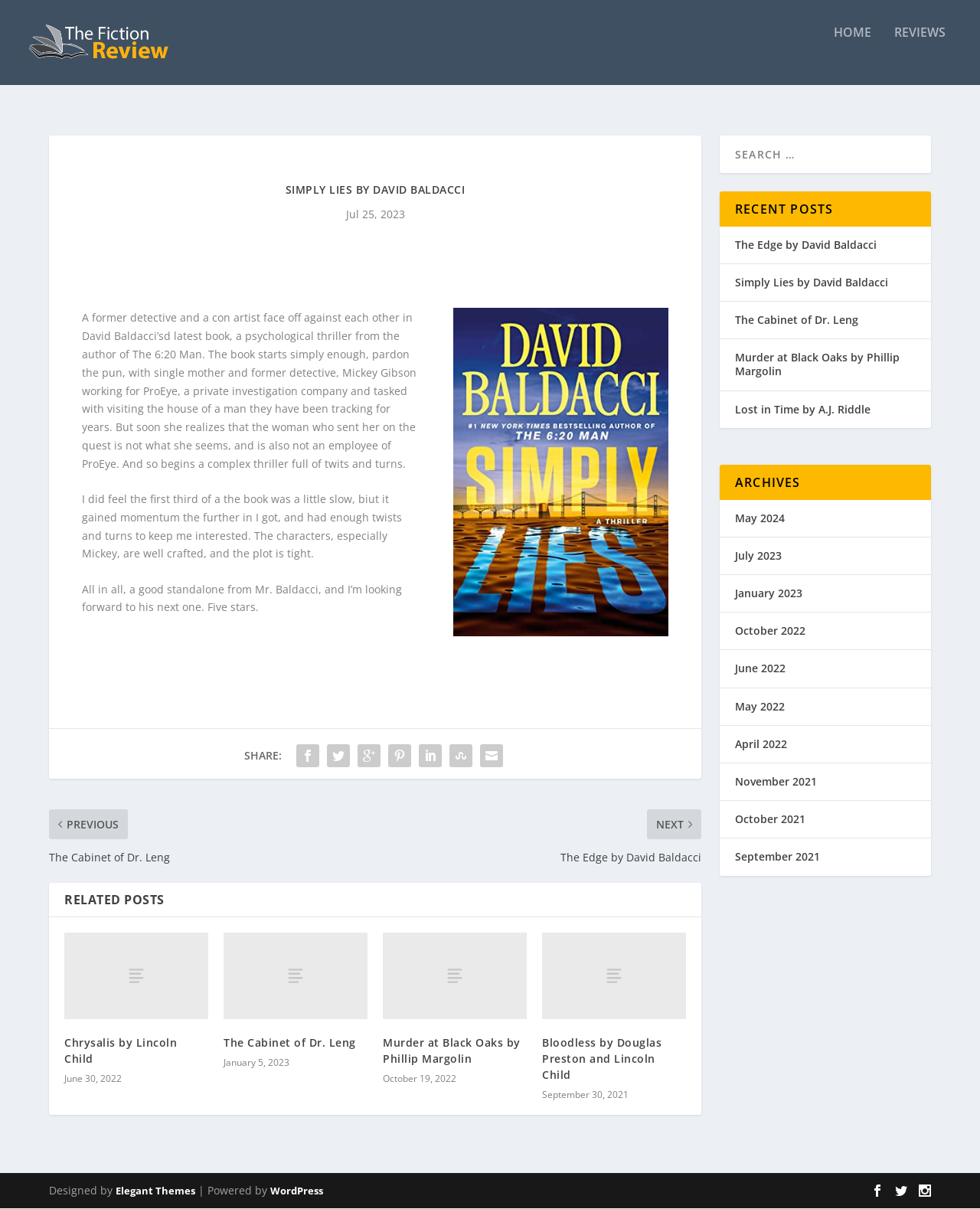From the element description July 2023, predict the bounding box coordinates of the UI element. The coordinates must be specified in the format (top-left x, top-left y, bottom-right x, bottom-right y) and should be within the 0 to 1 range.

[0.75, 0.454, 0.798, 0.466]